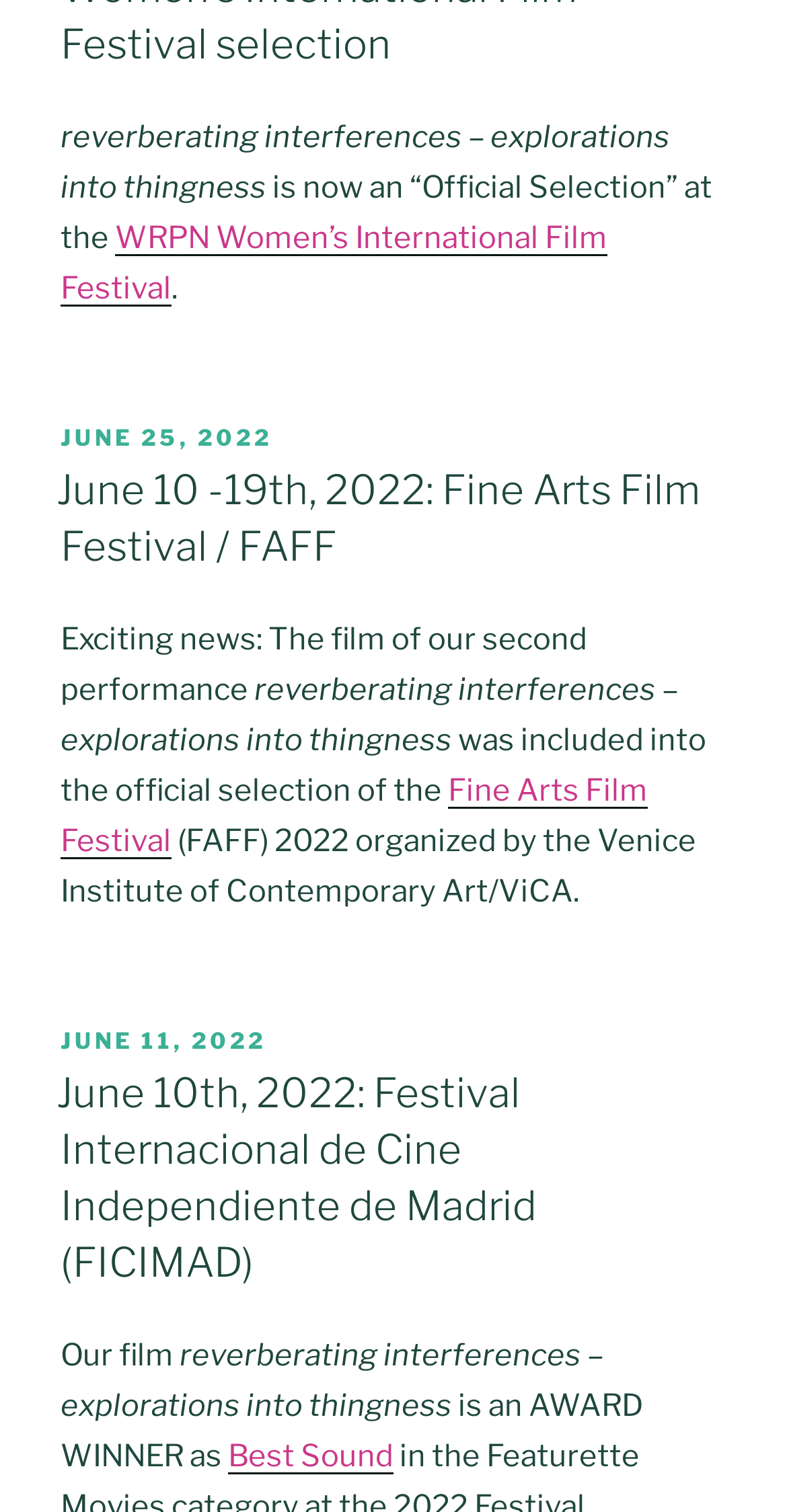Please determine the bounding box coordinates for the element with the description: "WRPN Women’s International Film Festival".

[0.077, 0.145, 0.772, 0.203]